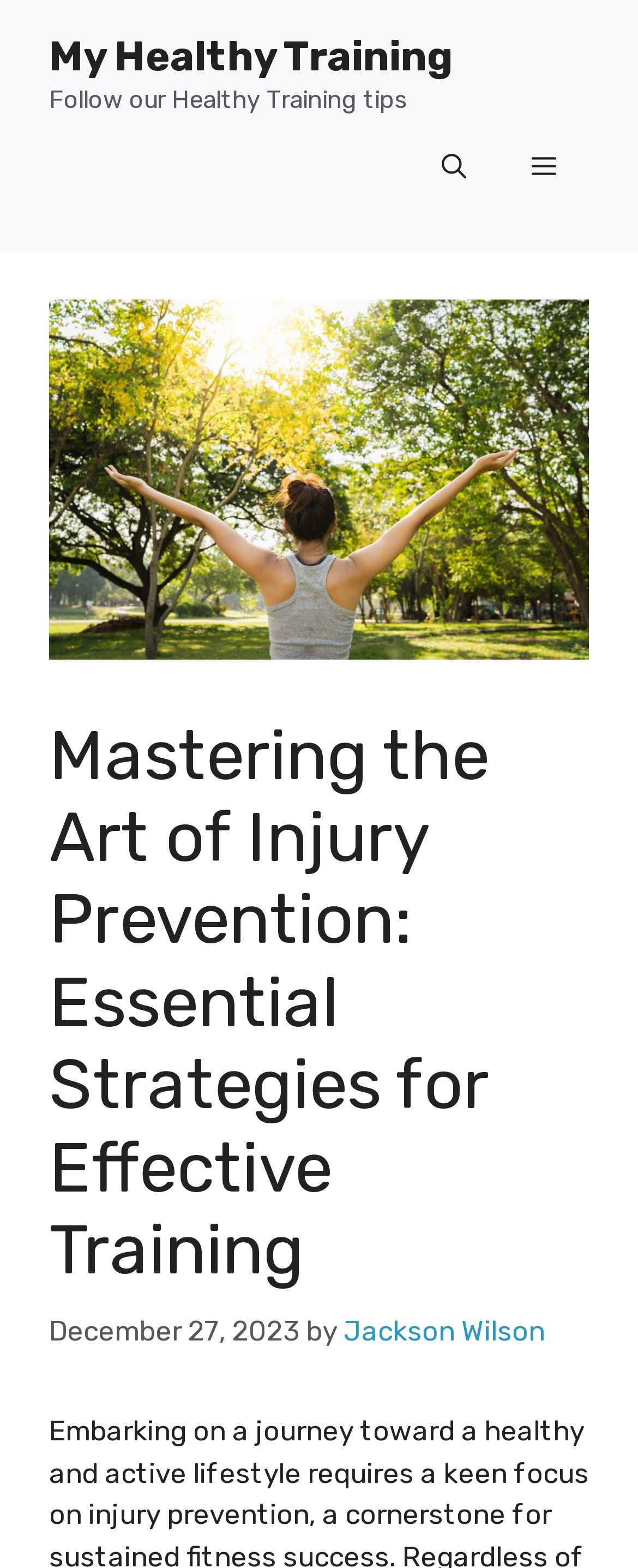Identify the bounding box of the HTML element described here: "Menu". Provide the coordinates as four float numbers between 0 and 1: [left, top, right, bottom].

[0.782, 0.076, 0.923, 0.138]